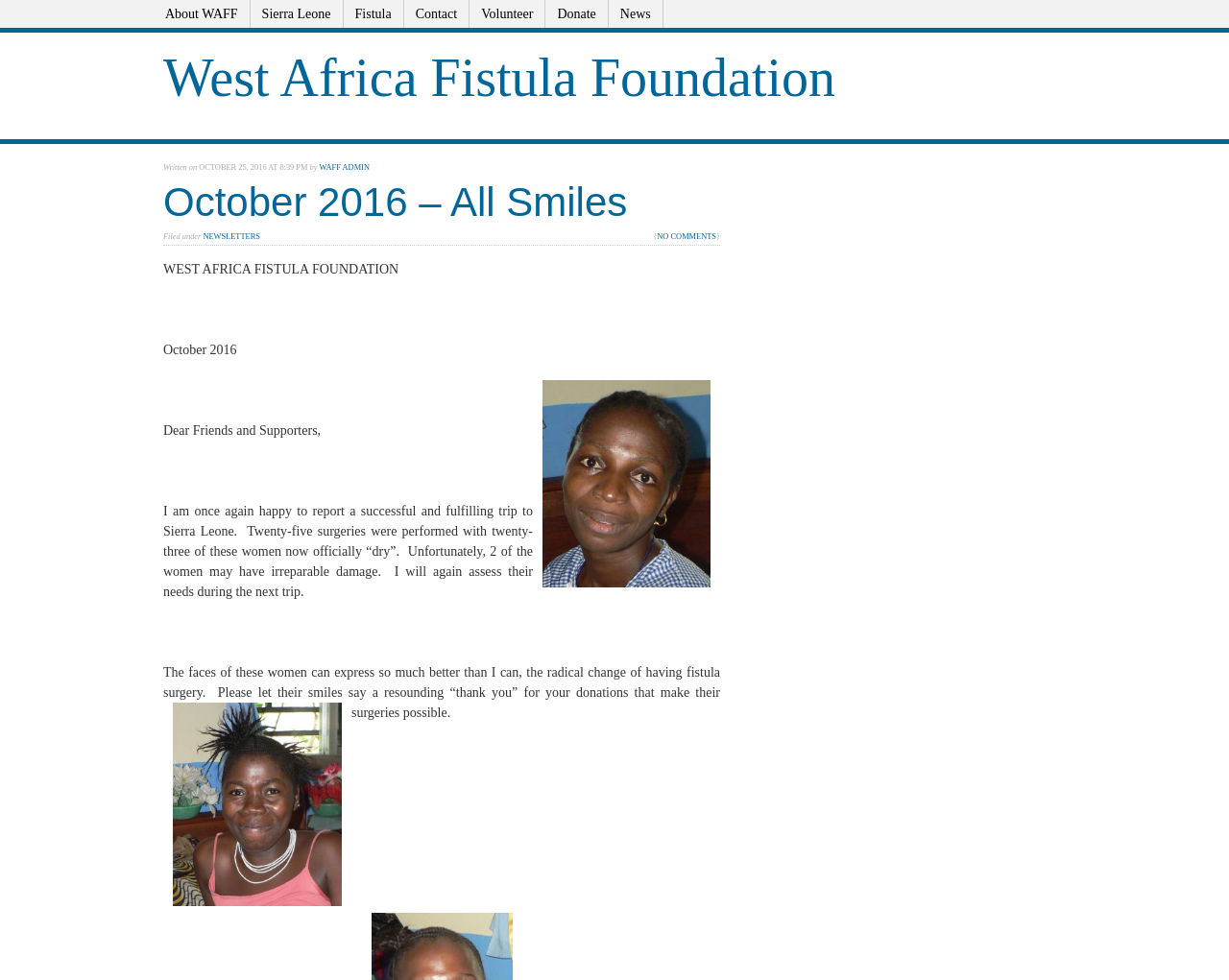Please identify the bounding box coordinates of the region to click in order to complete the given instruction: "Click on Donate". The coordinates should be four float numbers between 0 and 1, i.e., [left, top, right, bottom].

[0.444, 0.0, 0.495, 0.028]